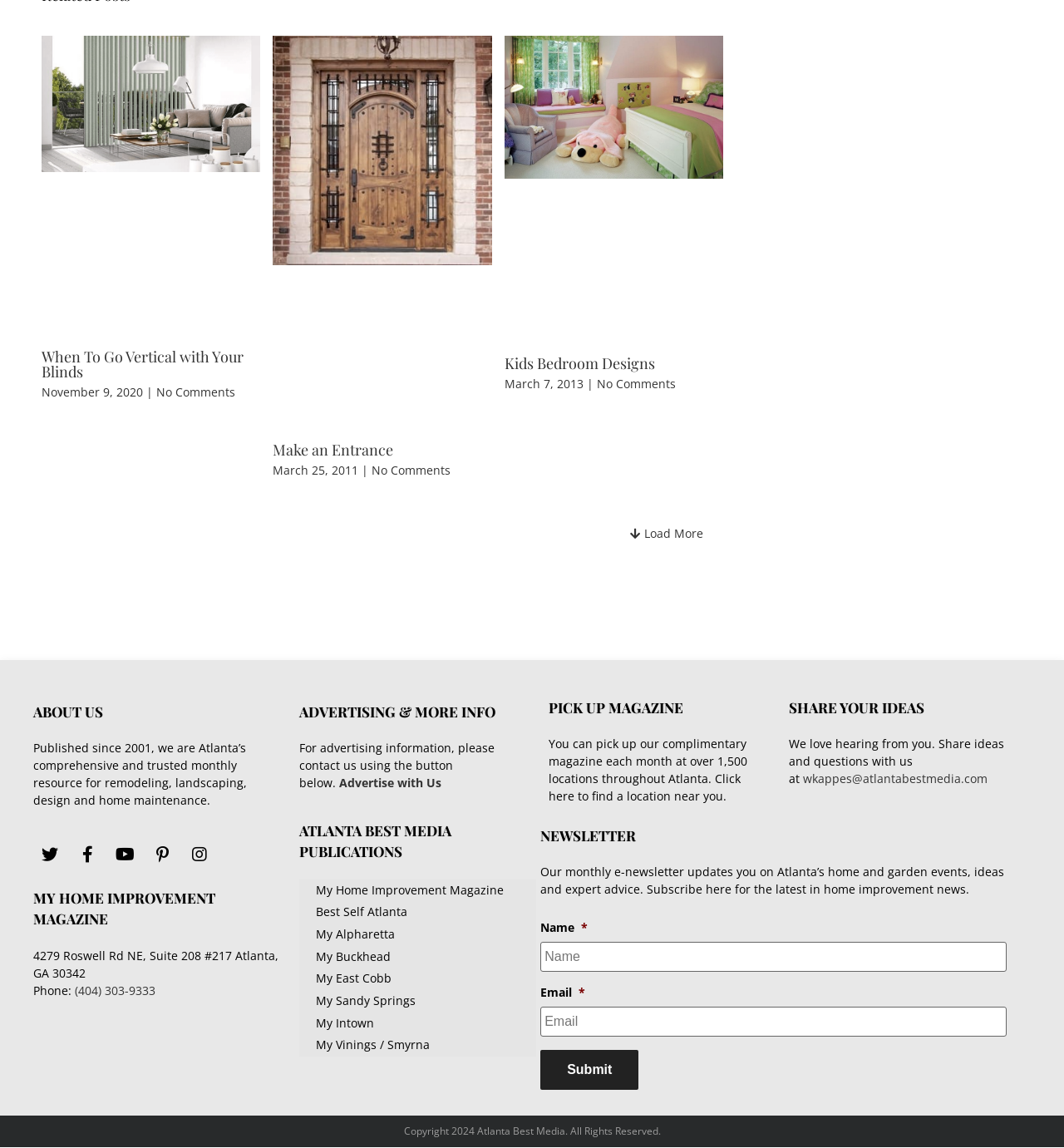Please find the bounding box for the UI element described by: "Make an Entrance".

[0.257, 0.383, 0.37, 0.4]